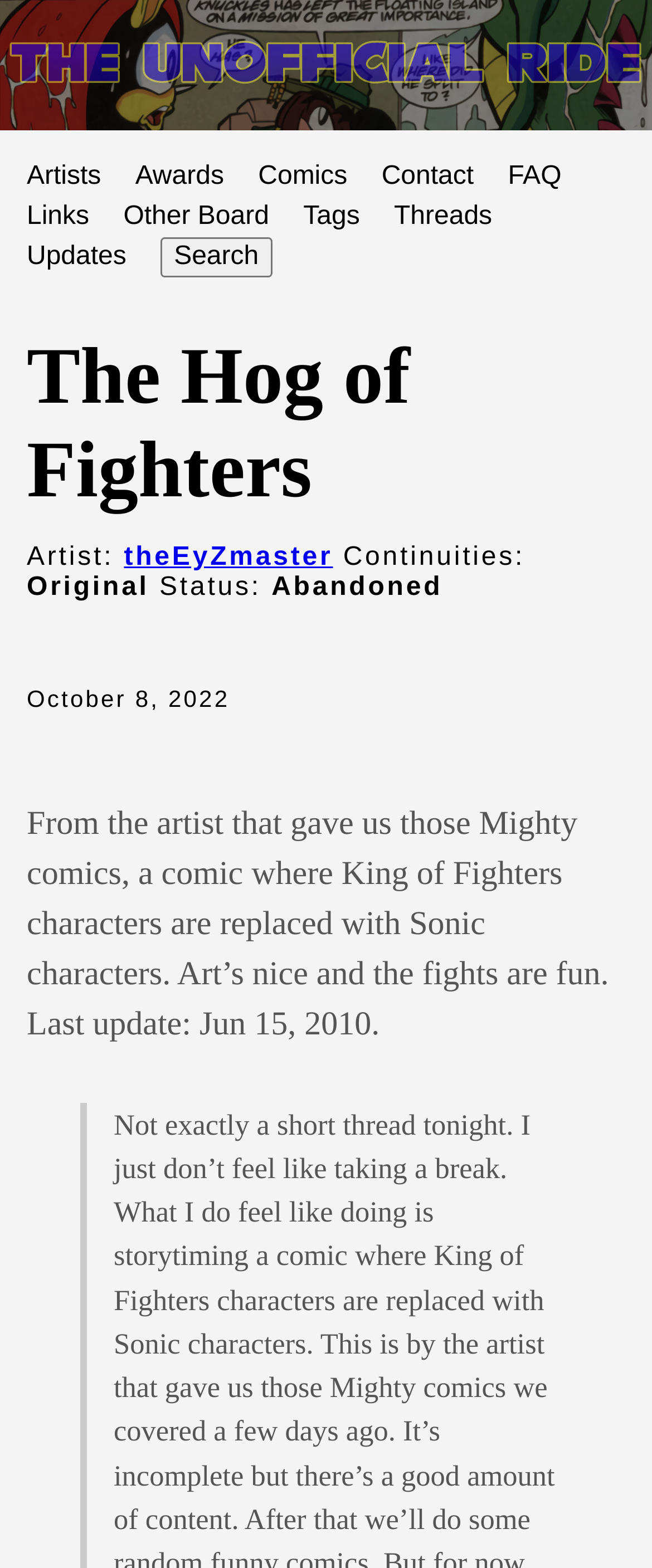When was the comic last updated?
Look at the image and answer with only one word or phrase.

Jun 15, 2010